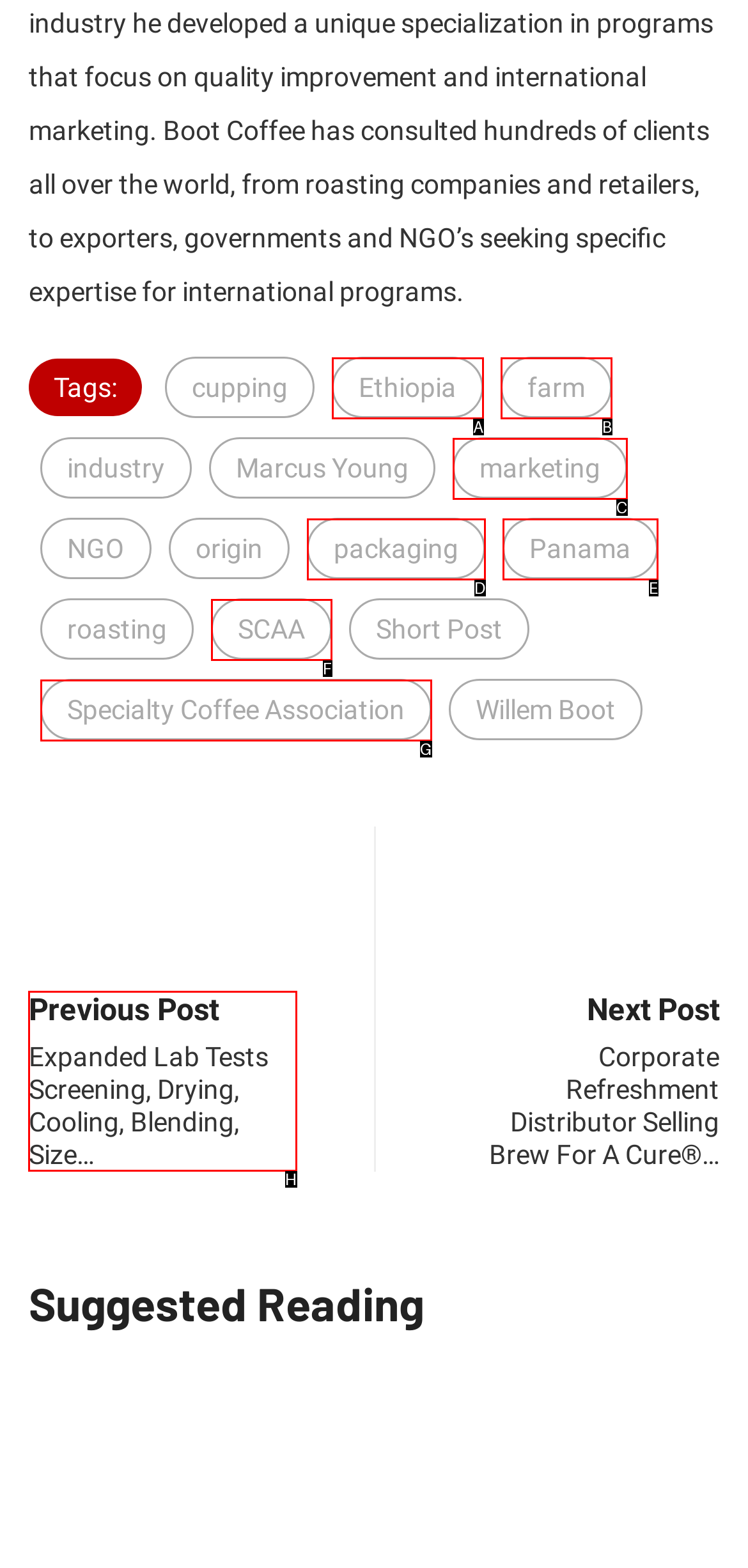Choose the UI element to click on to achieve this task: read the previous post. Reply with the letter representing the selected element.

H